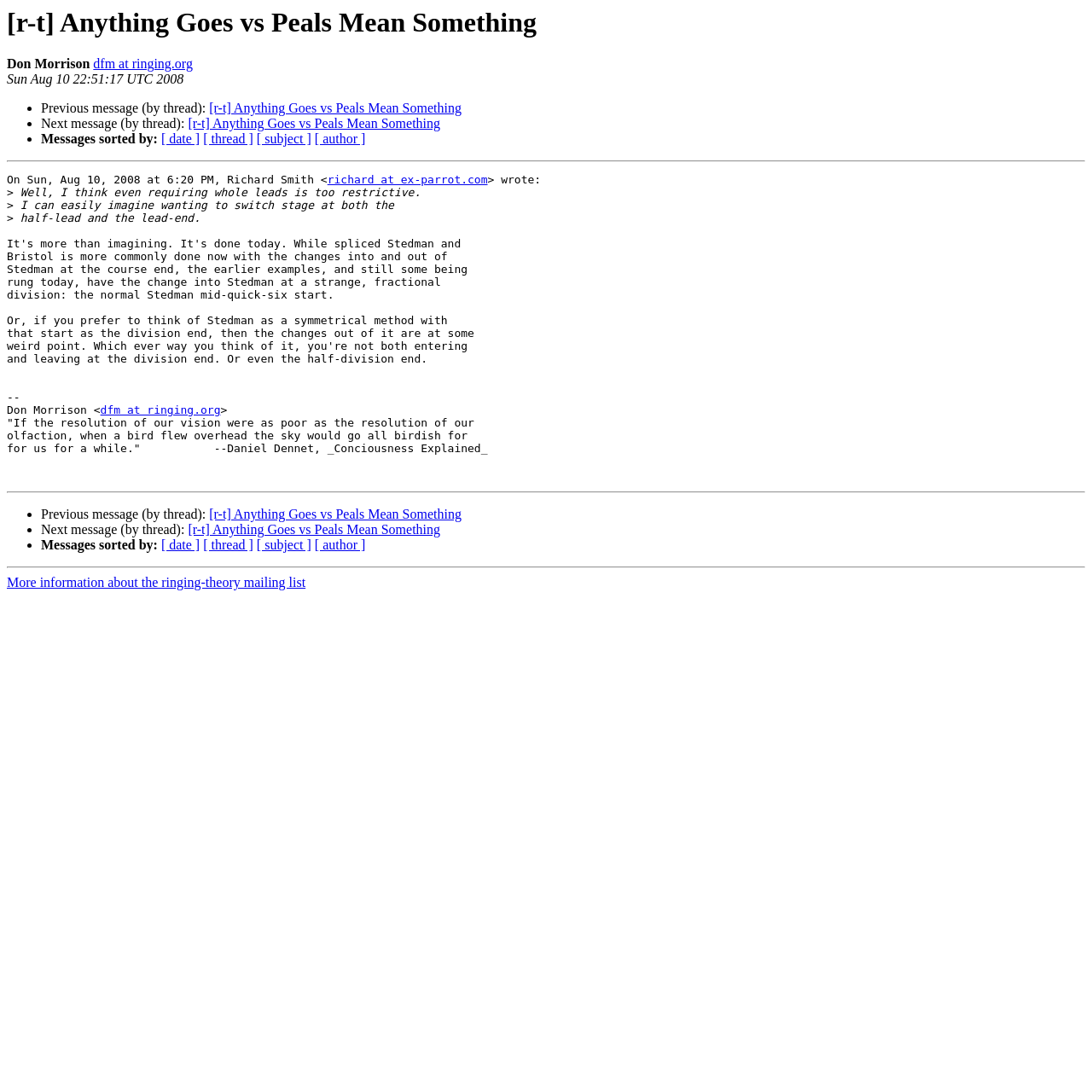What is the topic of the discussion?
Kindly give a detailed and elaborate answer to the question.

I determined the answer by looking at the title of the webpage '[r-t] Anything Goes vs Peals Mean Something' and the repeated links with the same text, indicating that it is the topic of the discussion.